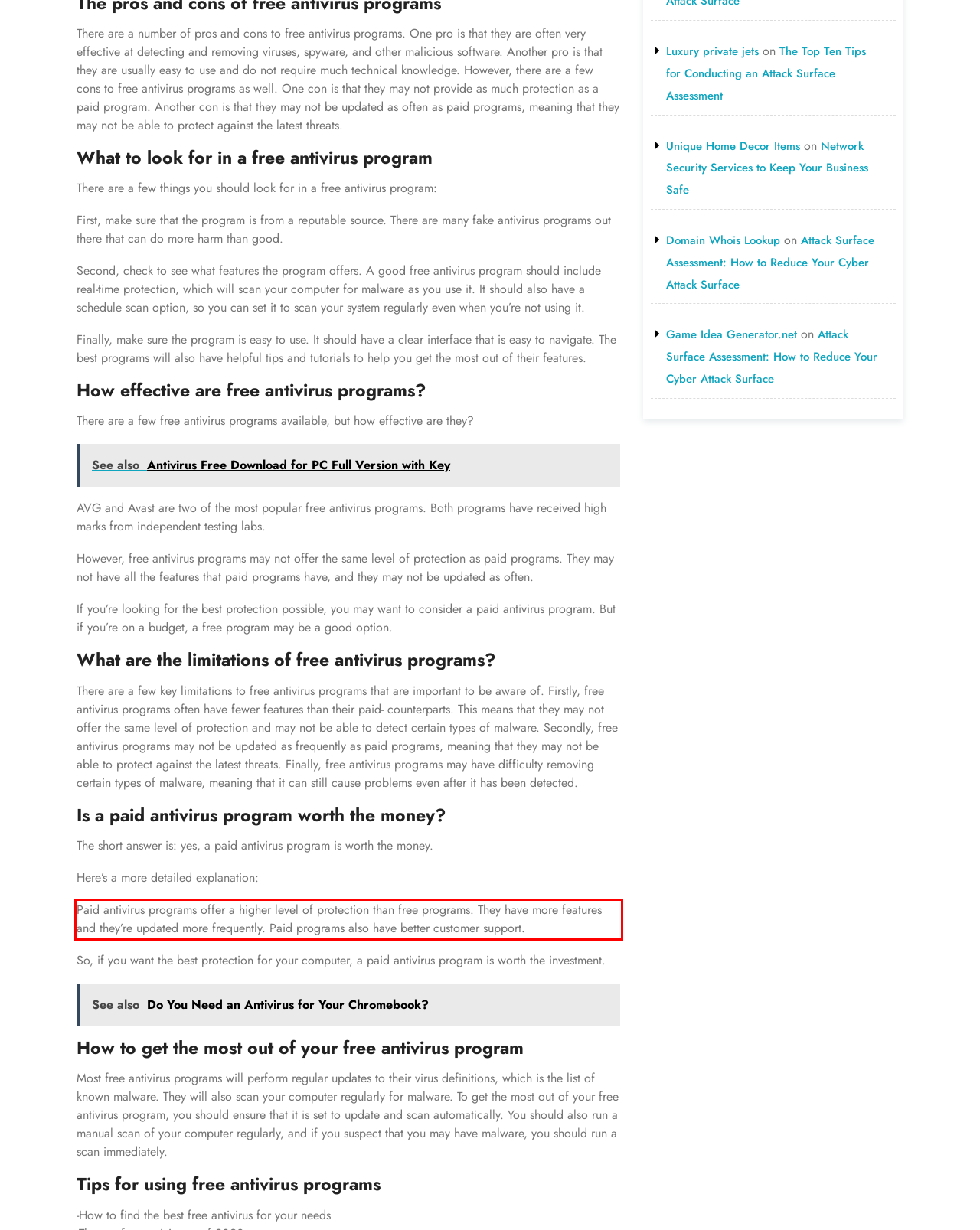Look at the screenshot of the webpage, locate the red rectangle bounding box, and generate the text content that it contains.

Paid antivirus programs offer a higher level of protection than free programs. They have more features and they’re updated more frequently. Paid programs also have better customer support.